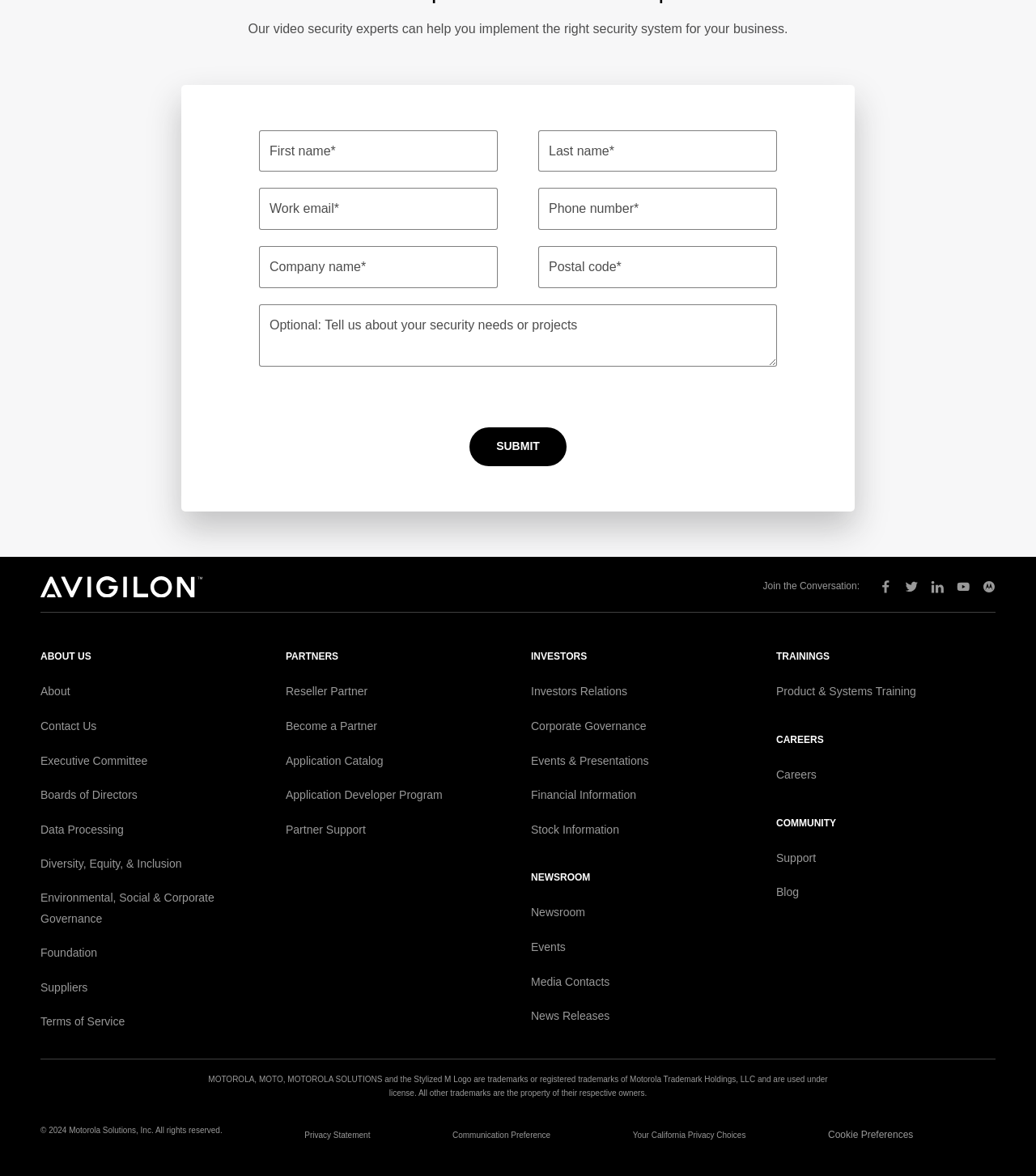How many social media links are present?
Look at the image and respond with a one-word or short phrase answer.

5